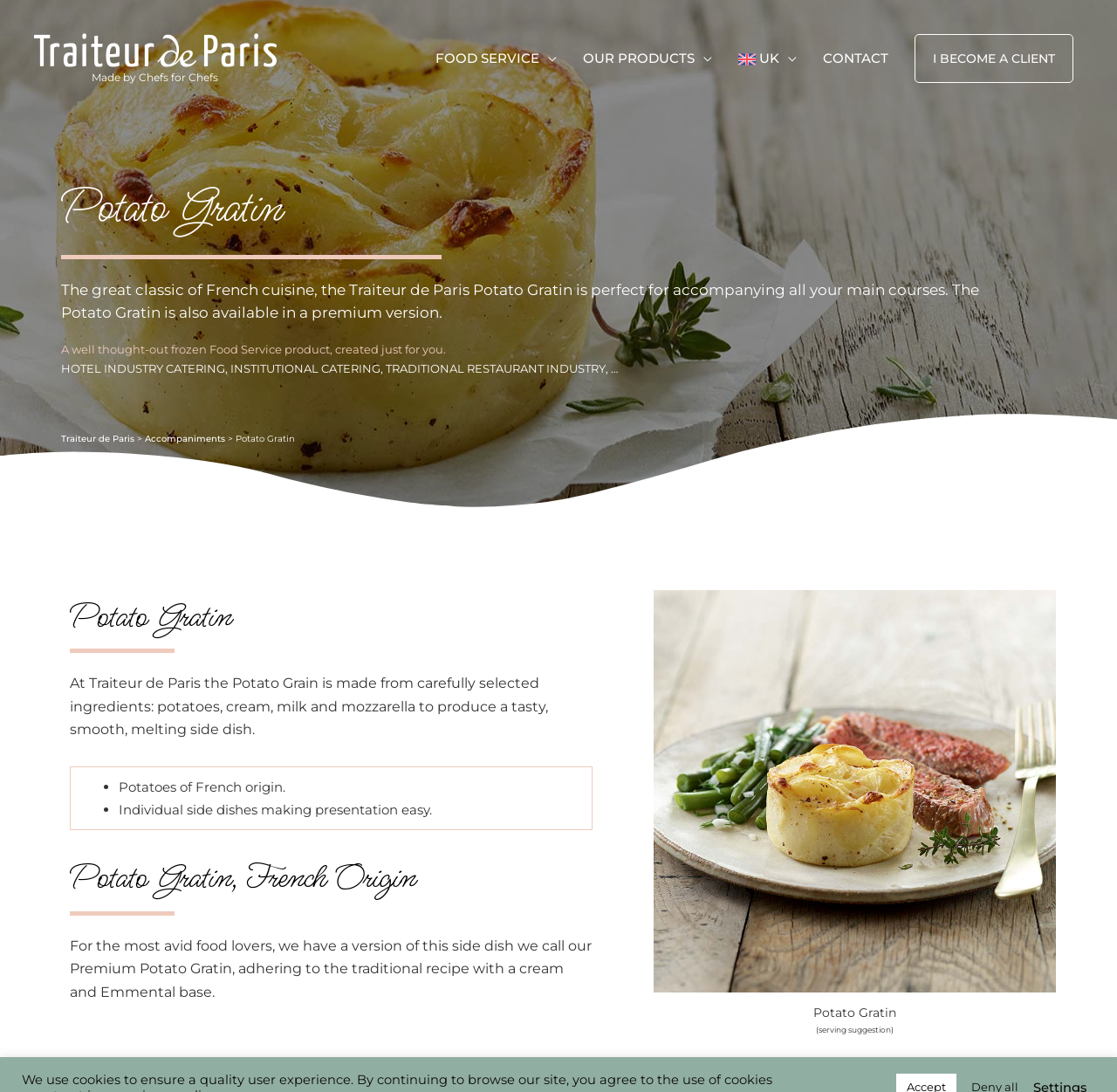Offer a comprehensive description of the webpage’s content and structure.

The webpage is about Potato Gratin, a French cuisine side dish offered by Traiteur de Paris, a food wholesaler. At the top left, there is a link to the Traiteur de Paris website, accompanied by a small image of the company's logo. Below this, there is a tagline "Made by Chefs for Chefs". 

On the top right, there is a navigation menu with links to different sections of the website, including "FOOD SERVICE", "OUR PRODUCTS", "Traiteur de Paris UK", "CONTACT", and "I BECOME A CLIENT". 

The main content of the webpage is divided into sections. The first section has a heading "Potato Gratin" and a brief description of the dish, stating that it is perfect for accompanying main courses and is also available in a premium version. 

Below this, there are three paragraphs of text. The first paragraph describes the Potato Gratin as a well-thought-out frozen food service product. The second paragraph lists the industries that the product is suitable for, including hotel industry catering and traditional restaurant industry. The third paragraph provides more information about the product, stating that it is made from carefully selected ingredients.

Following this, there is a section with a heading "Potato Gratin" again, and a description of the ingredients used to make the dish. This section also includes a list of features, marked by bullet points, including the use of potatoes of French origin and individual side dishes making presentation easy.

The next section has a heading "Potato Gratin, French Origin" and describes a premium version of the dish, adhering to the traditional recipe with a cream and Emmental base. 

At the bottom of the page, there is a link to "Potato Gratin - Traiteur de Paris" with an accompanying image, and a serving suggestion in parentheses.